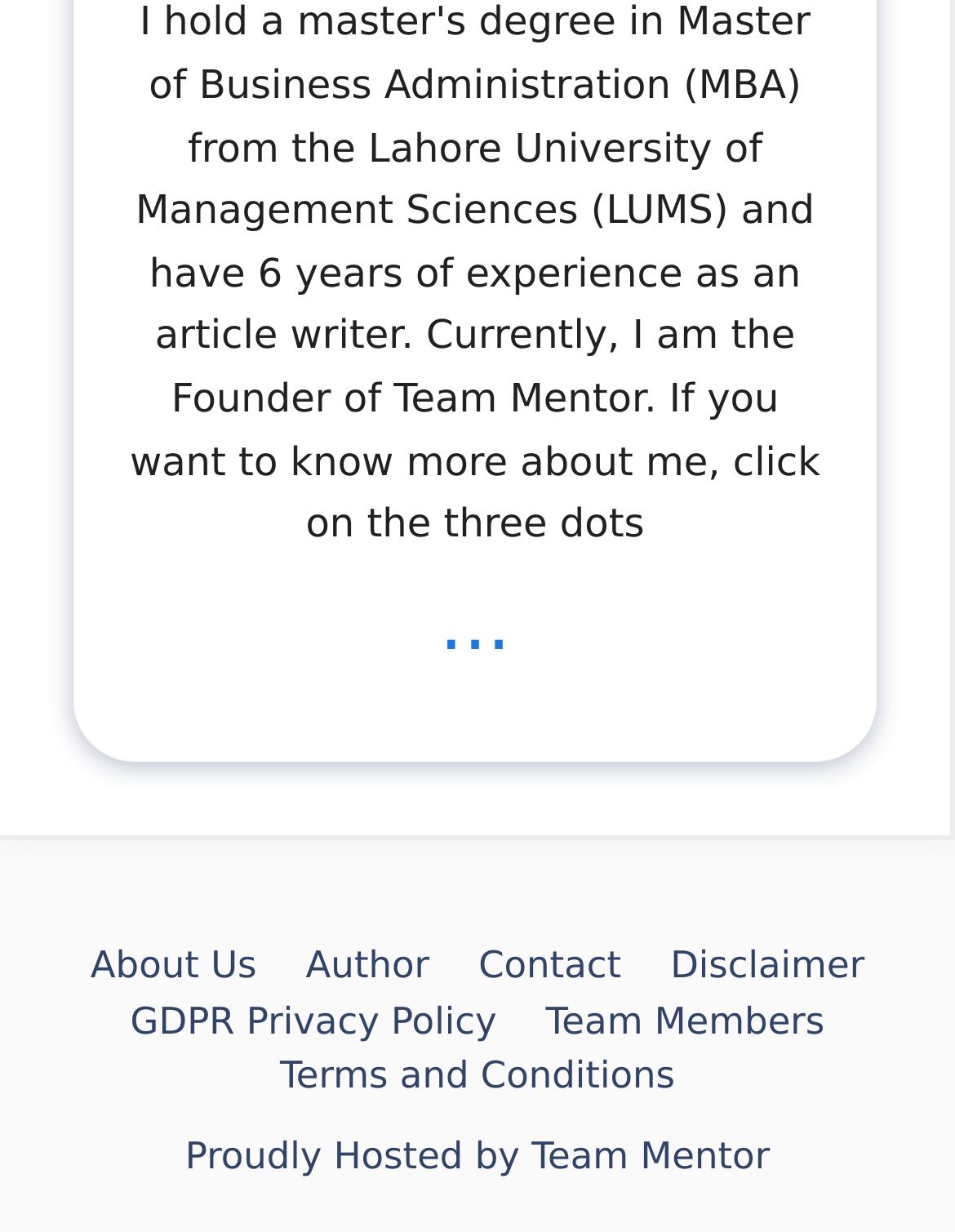Using the element description provided, determine the bounding box coordinates in the format (top-left x, top-left y, bottom-right x, bottom-right y). Ensure that all values are floating point numbers between 0 and 1. Element description: Disclaimer

[0.702, 0.766, 0.905, 0.802]